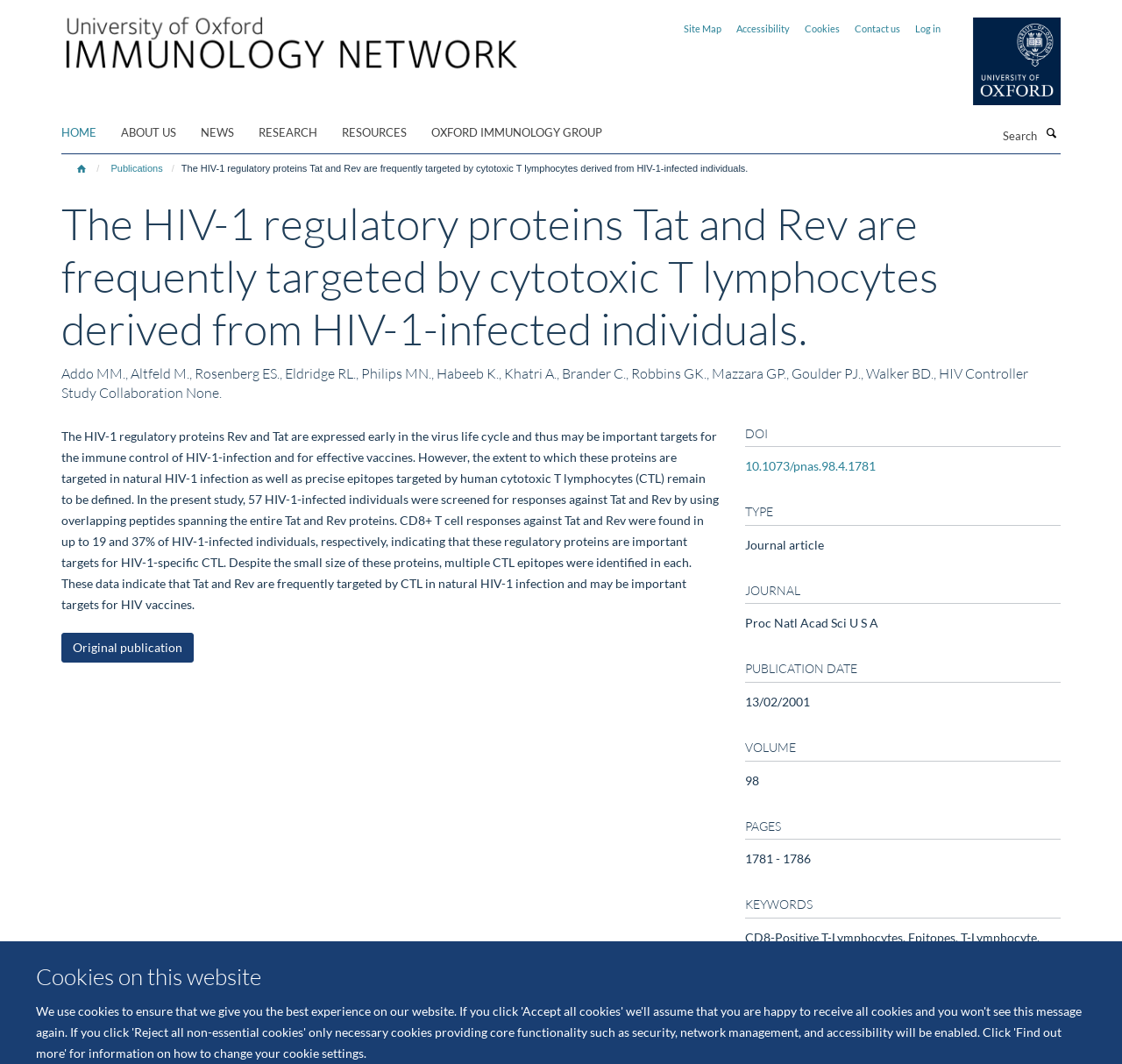Specify the bounding box coordinates of the element's area that should be clicked to execute the given instruction: "Go to Immunology page". The coordinates should be four float numbers between 0 and 1, i.e., [left, top, right, bottom].

[0.055, 0.037, 0.488, 0.05]